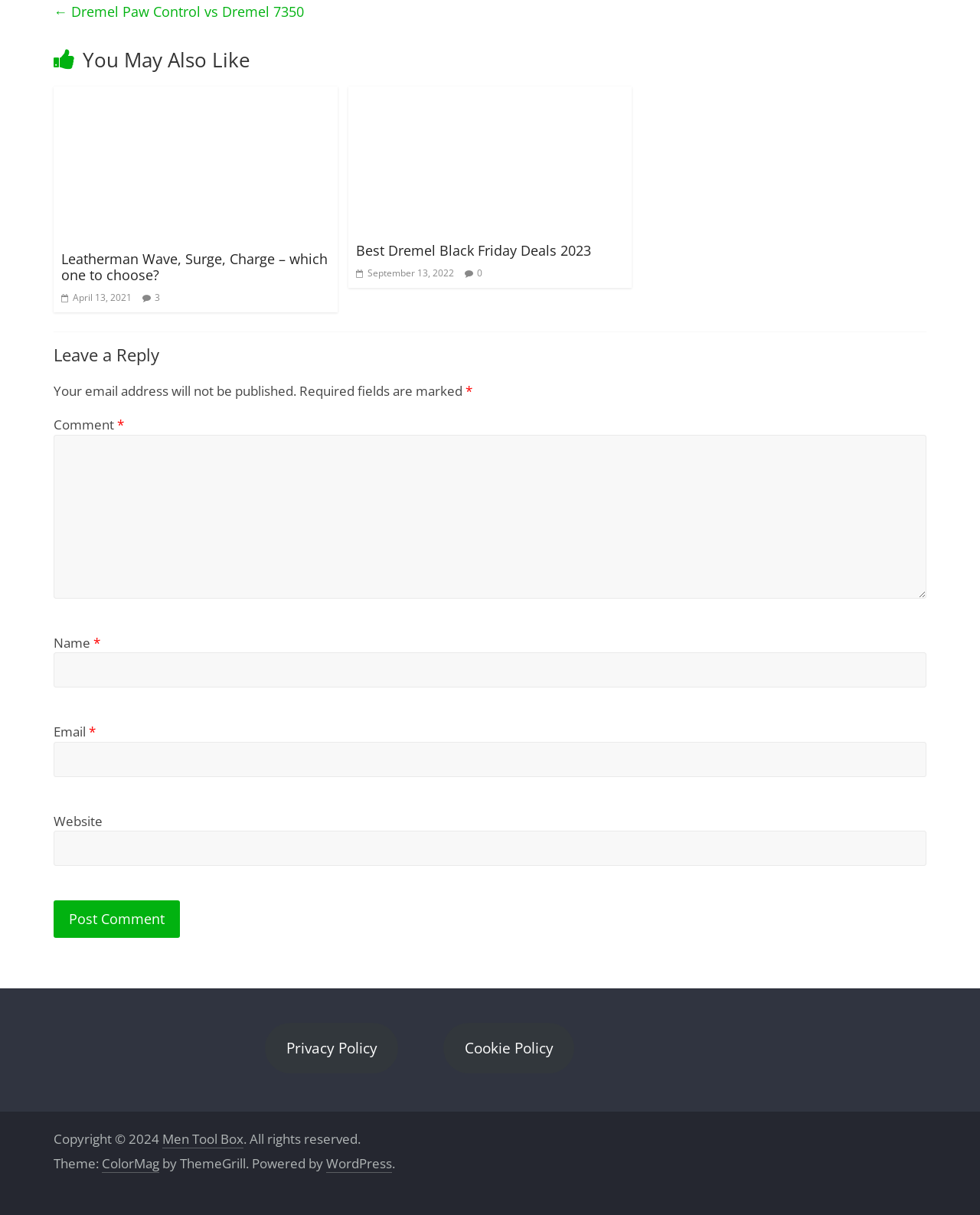Determine the bounding box coordinates for the area you should click to complete the following instruction: "Click on 'Men Tool Box'".

[0.166, 0.93, 0.248, 0.945]